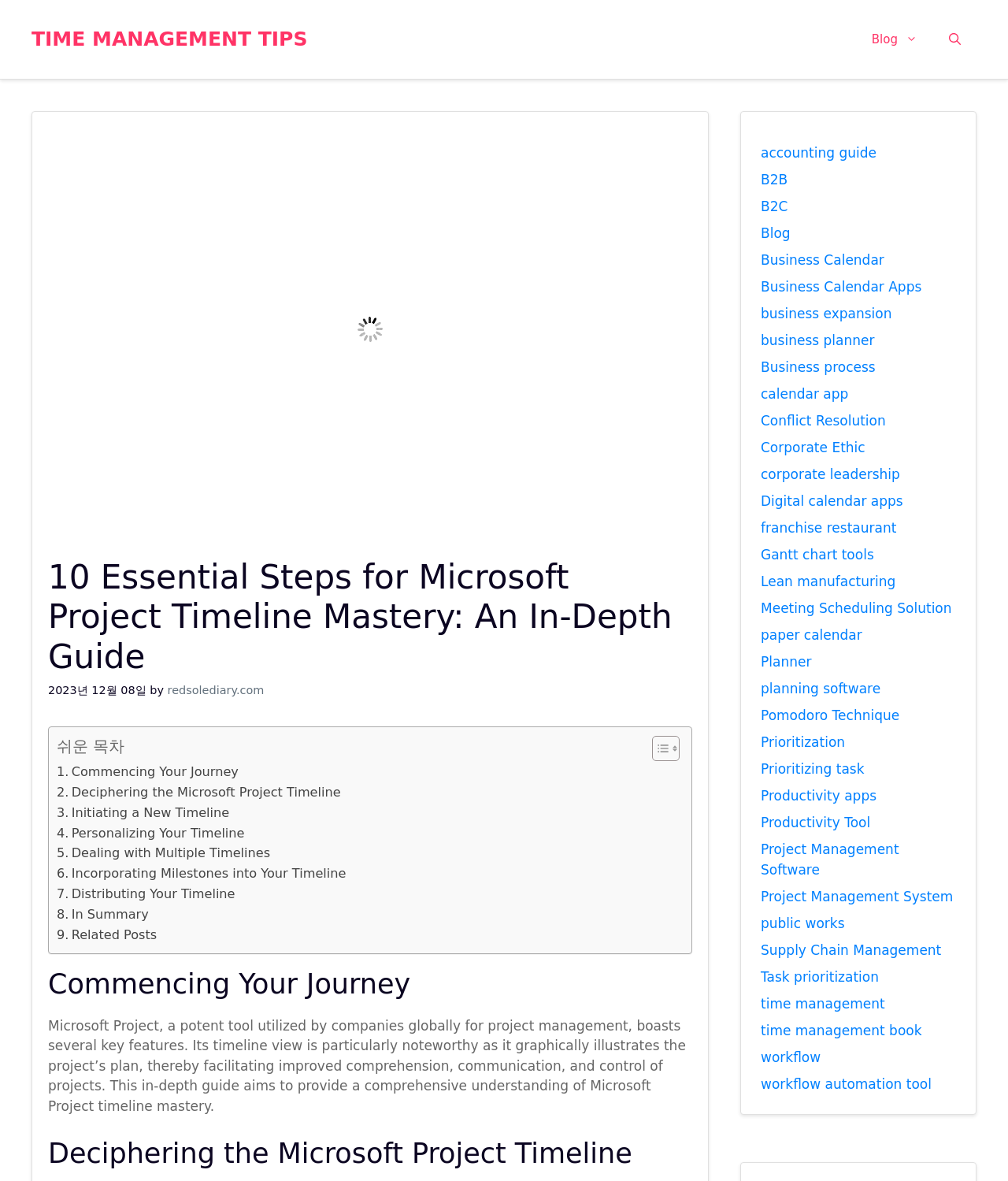What is the date of the article?
Please provide a single word or phrase as your answer based on the image.

2023년 12월 08일